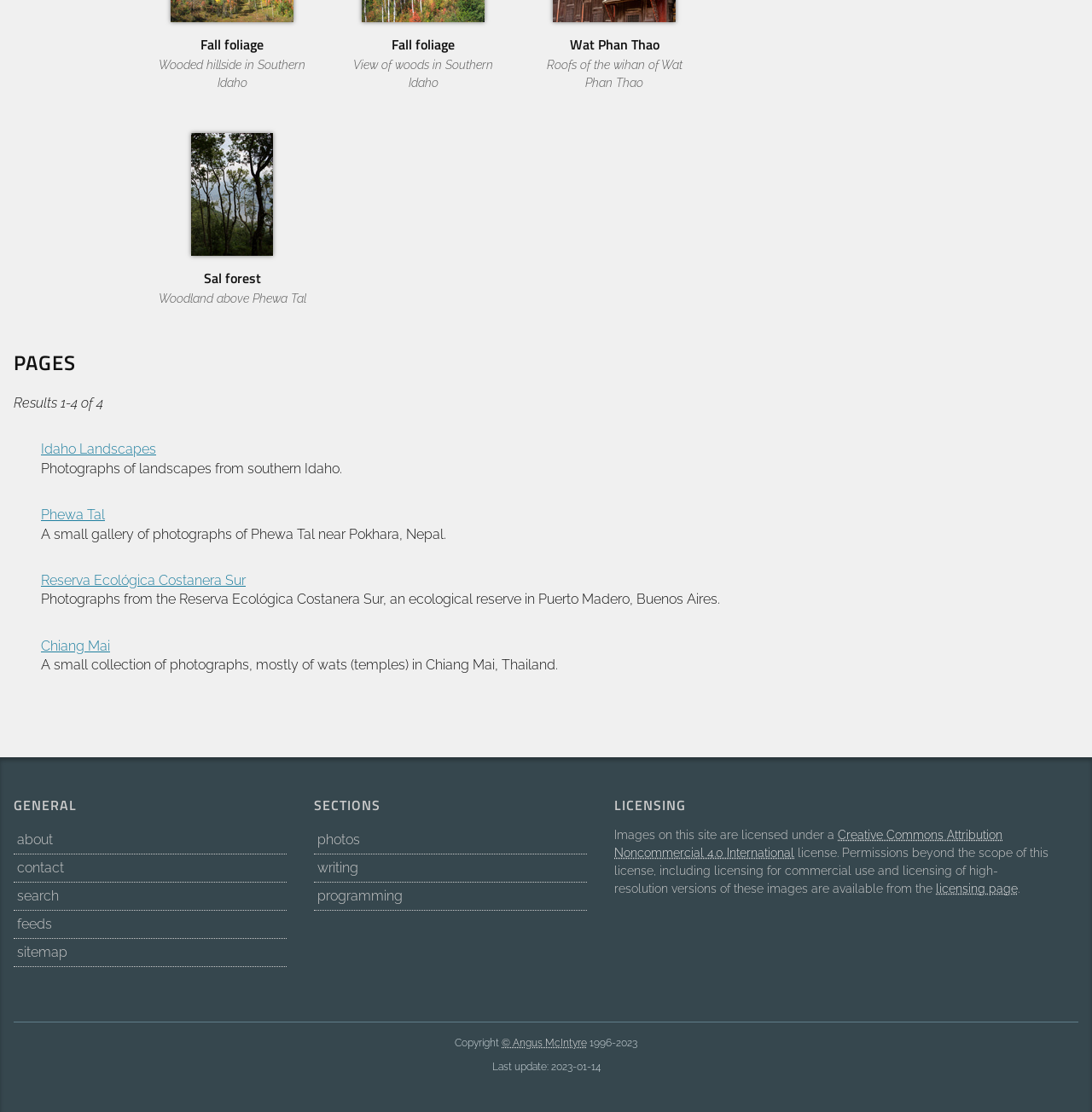Specify the bounding box coordinates (top-left x, top-left y, bottom-right x, bottom-right y) of the UI element in the screenshot that matches this description: Reserva Ecológica Costanera Sur

[0.038, 0.515, 0.225, 0.529]